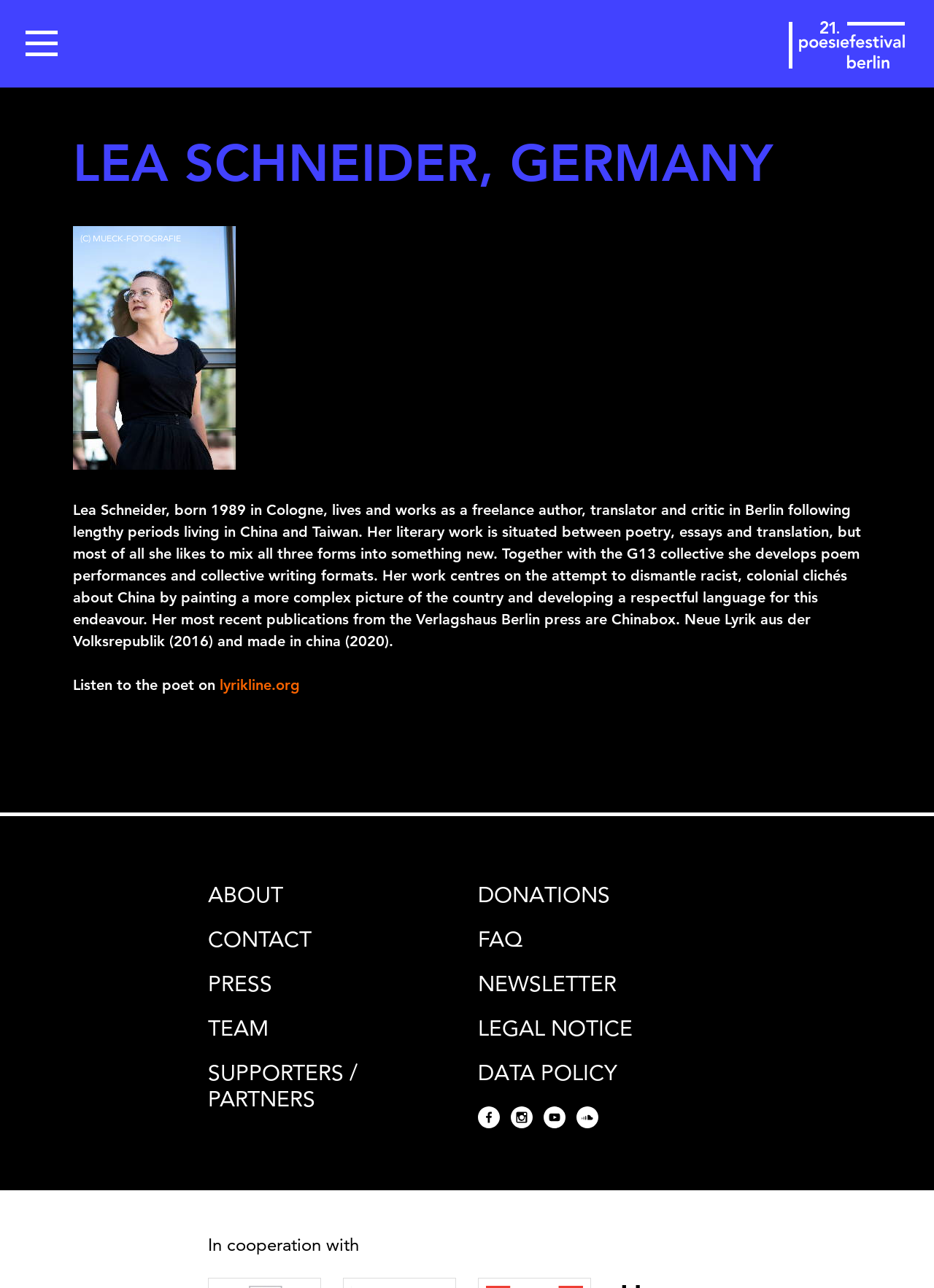Please find the bounding box coordinates (top-left x, top-left y, bottom-right x, bottom-right y) in the screenshot for the UI element described as follows: Donations

[0.512, 0.685, 0.653, 0.705]